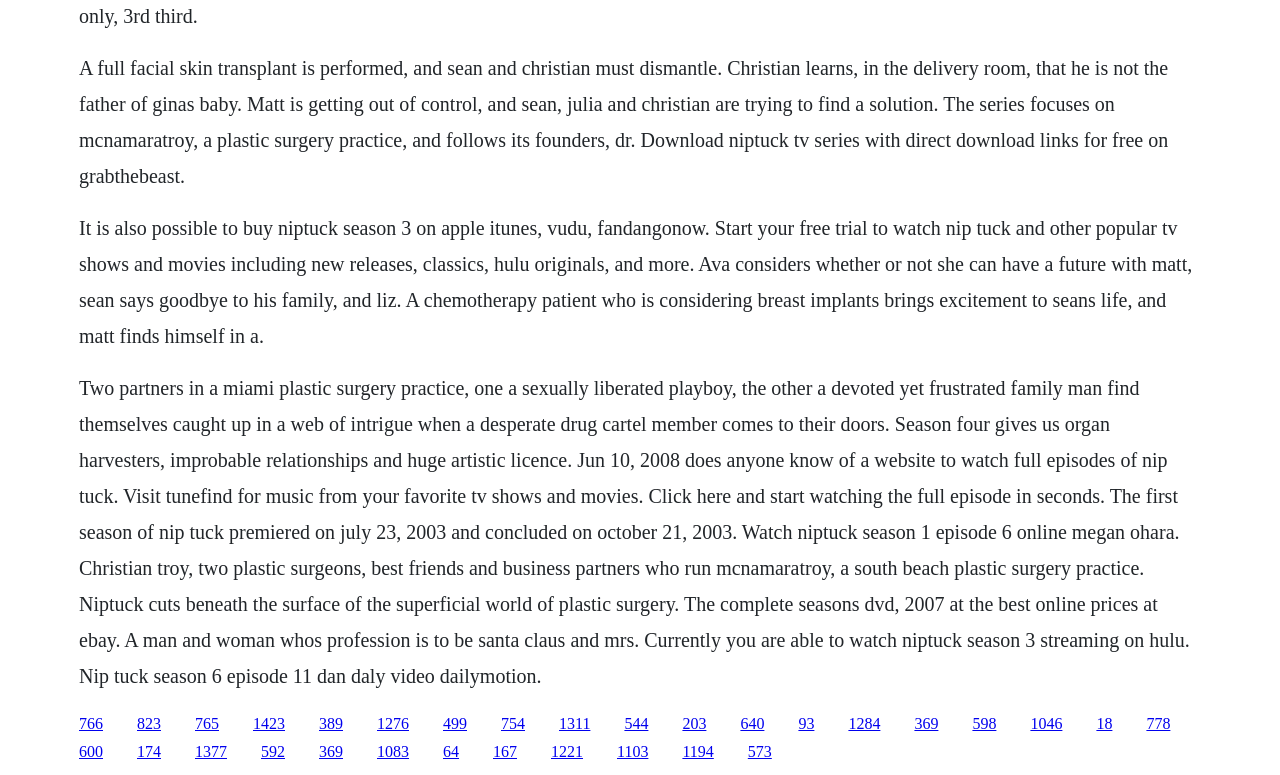Determine the bounding box coordinates for the area that should be clicked to carry out the following instruction: "Explore the music from Nip Tuck on Tunefind".

[0.062, 0.486, 0.929, 0.886]